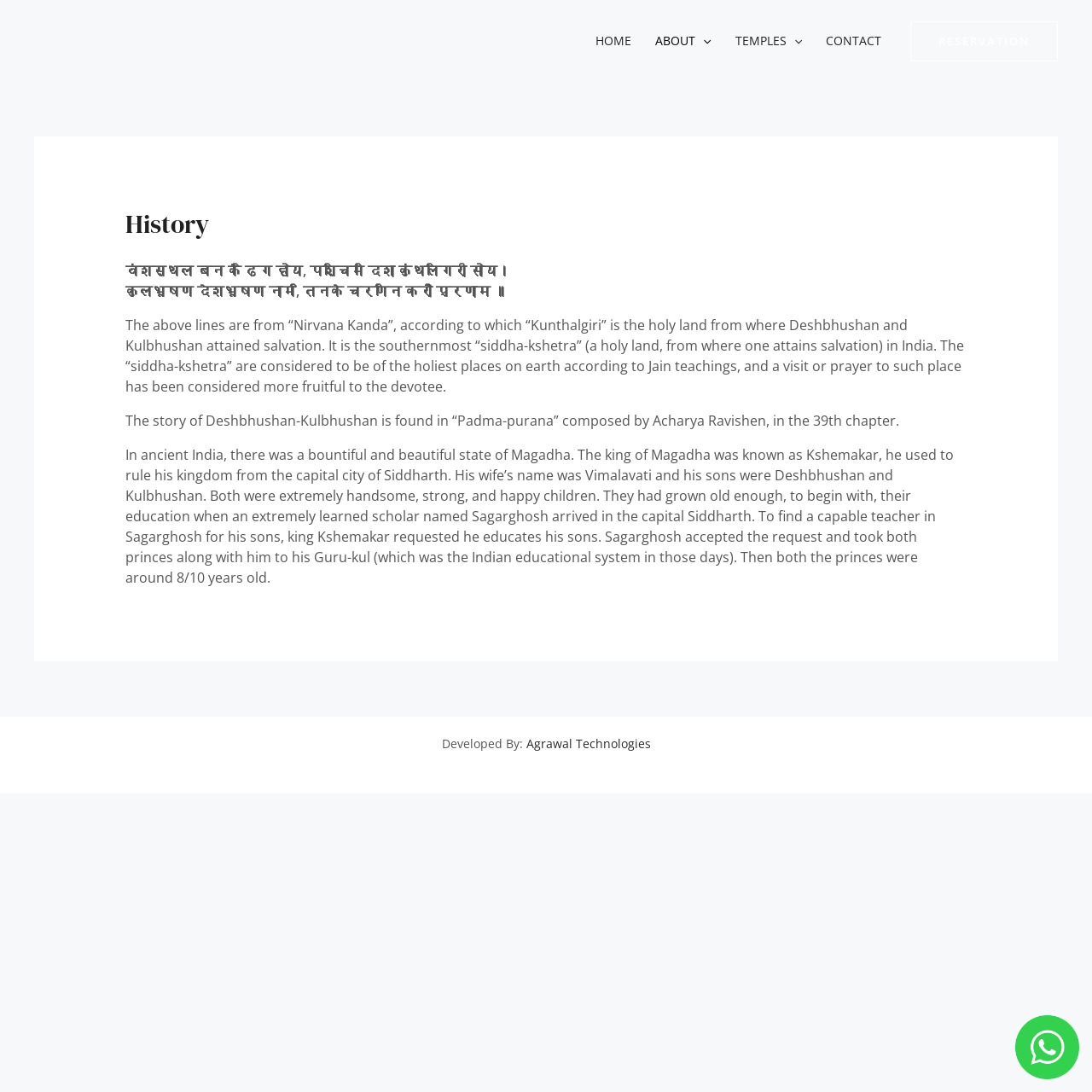Can you find the bounding box coordinates for the element that needs to be clicked to execute this instruction: "Click on the Agrawal Technologies link"? The coordinates should be given as four float numbers between 0 and 1, i.e., [left, top, right, bottom].

[0.482, 0.673, 0.596, 0.688]